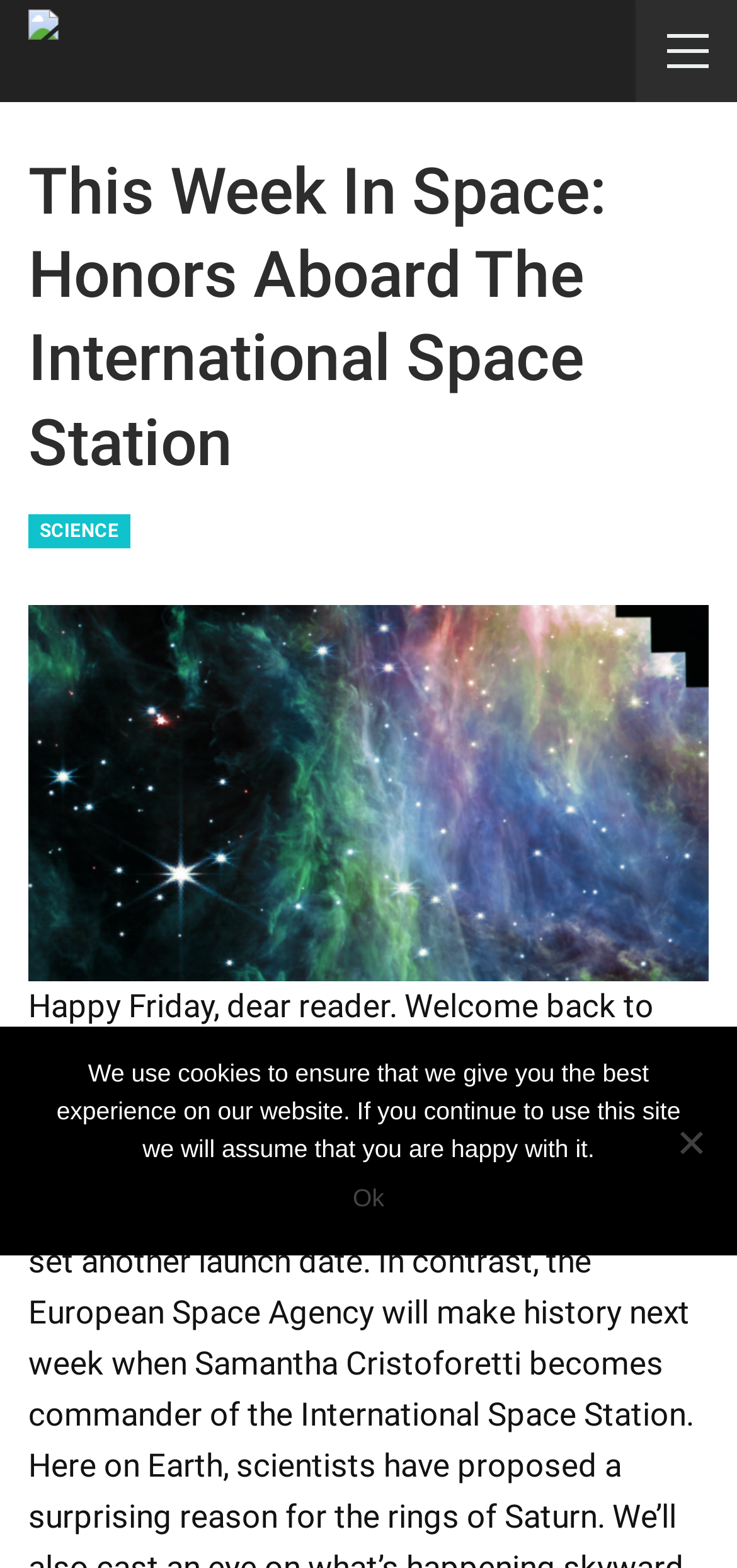Create an elaborate caption for the webpage.

The webpage is titled "This Week in Space: Honors Aboard the International Space Station" and features a logo image of "technoblogs.net" at the top left corner. Below the logo, there is a heading with the same title as the webpage. 

To the right of the logo, there is a link labeled "SCIENCE". 

At the bottom of the page, there is a dialog box for a "Cookie Notice" that is not currently in focus. The dialog box contains a paragraph of text explaining the use of cookies on the website and how continuing to use the site implies consent. Below the text, there are two buttons: "Ok" on the left and "No" on the right.